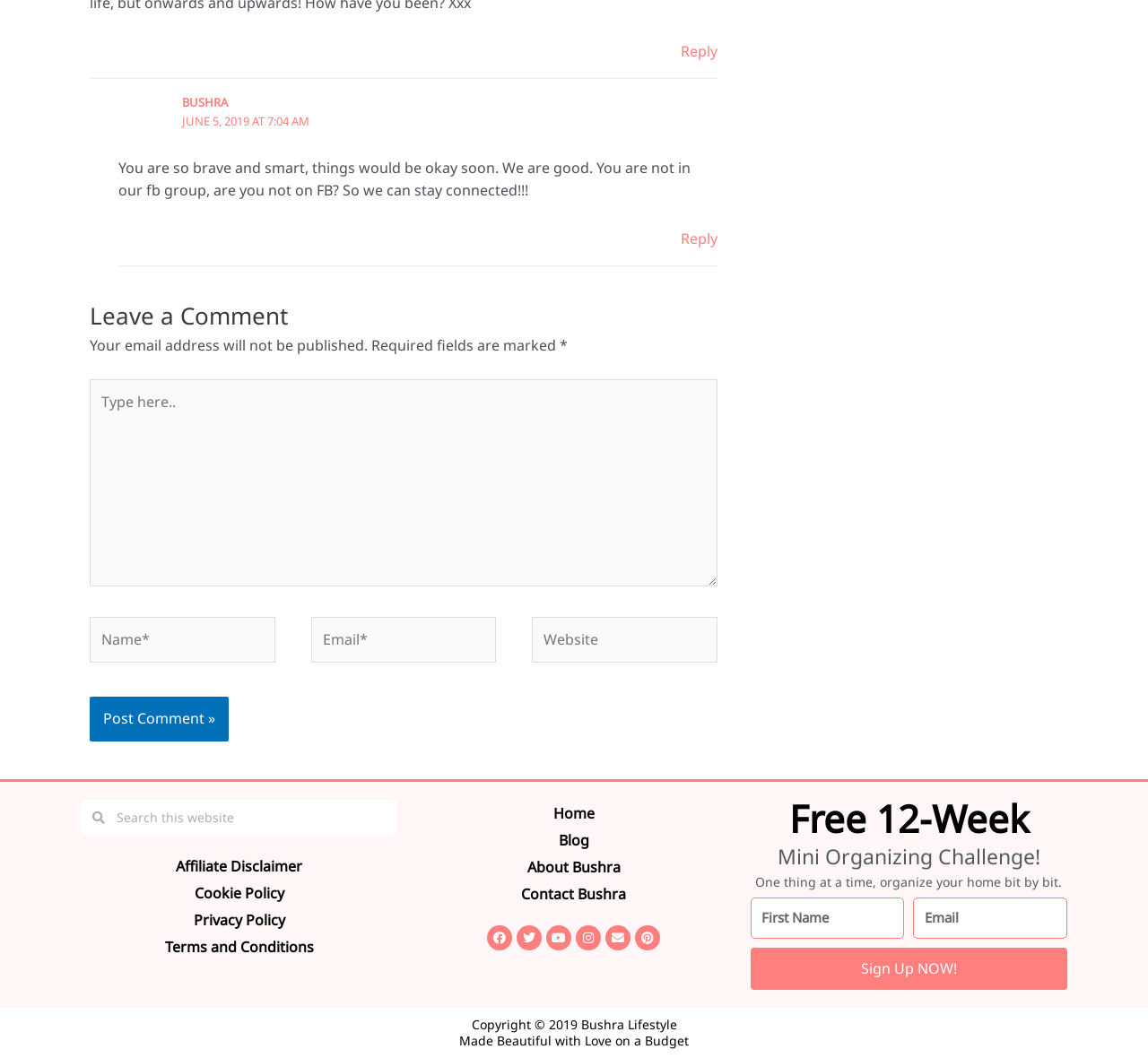Predict the bounding box coordinates of the area that should be clicked to accomplish the following instruction: "Reply to Bushra". The bounding box coordinates should consist of four float numbers between 0 and 1, i.e., [left, top, right, bottom].

[0.159, 0.089, 0.199, 0.104]